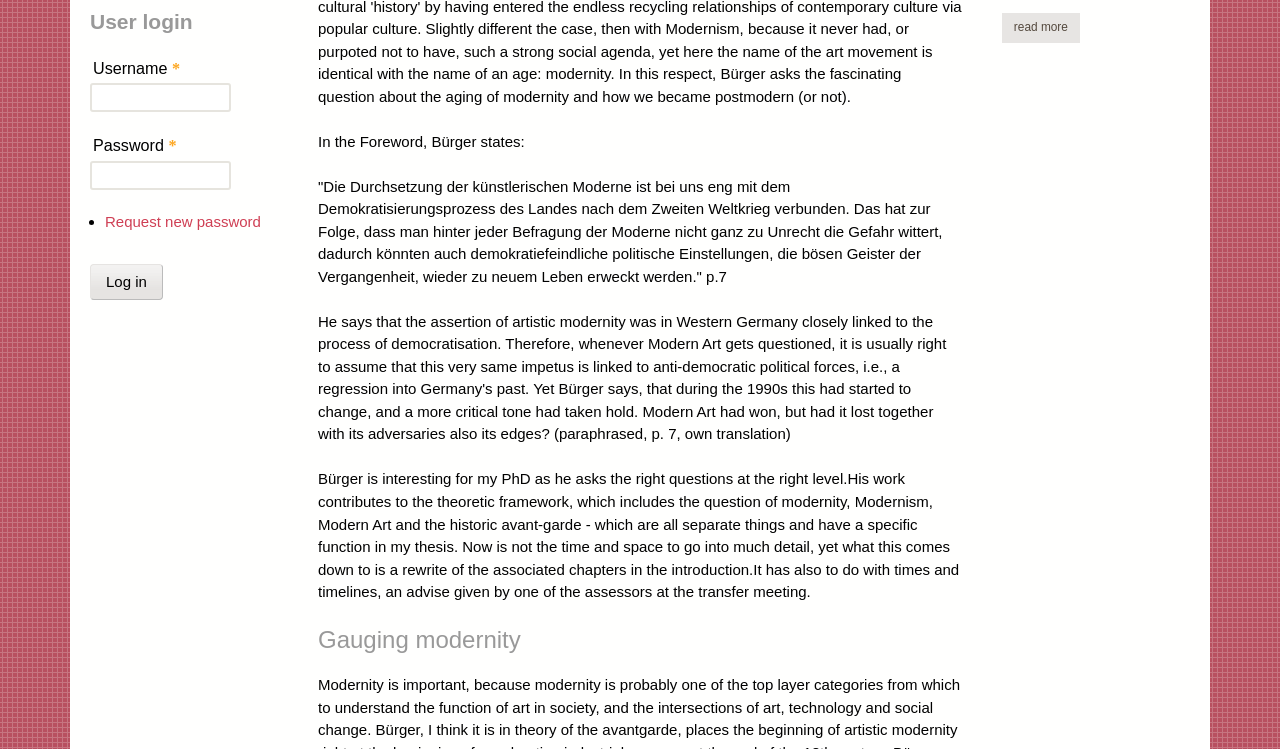Provide the bounding box coordinates in the format (top-left x, top-left y, bottom-right x, bottom-right y). All values are floating point numbers between 0 and 1. Determine the bounding box coordinate of the UI element described as: parent_node: Username * name="name"

[0.07, 0.111, 0.18, 0.15]